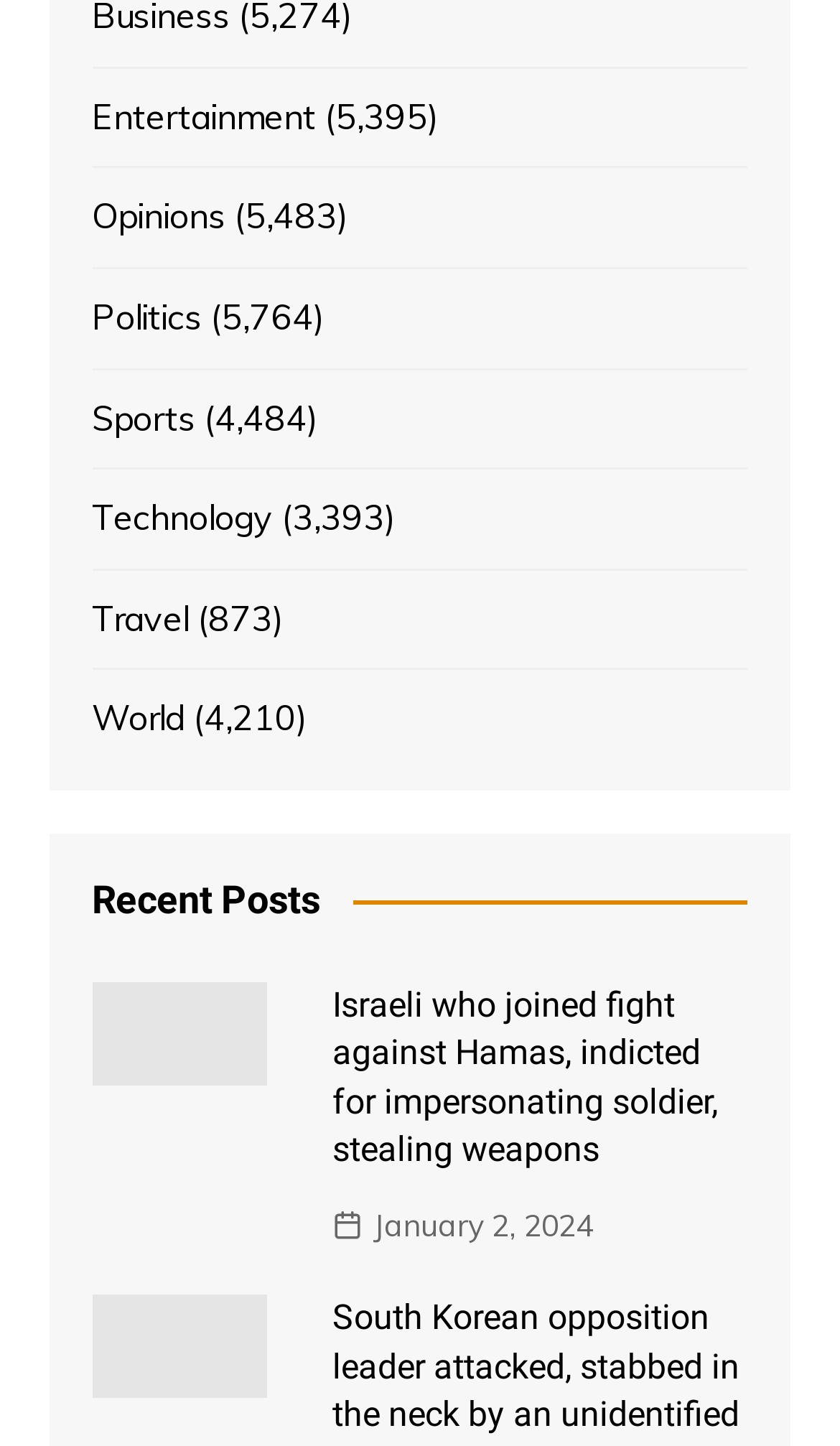How many articles are listed under 'Recent Posts'?
Kindly give a detailed and elaborate answer to the question.

I found two link elements with figure elements as children under the 'Recent Posts' heading, indicating two articles are listed.